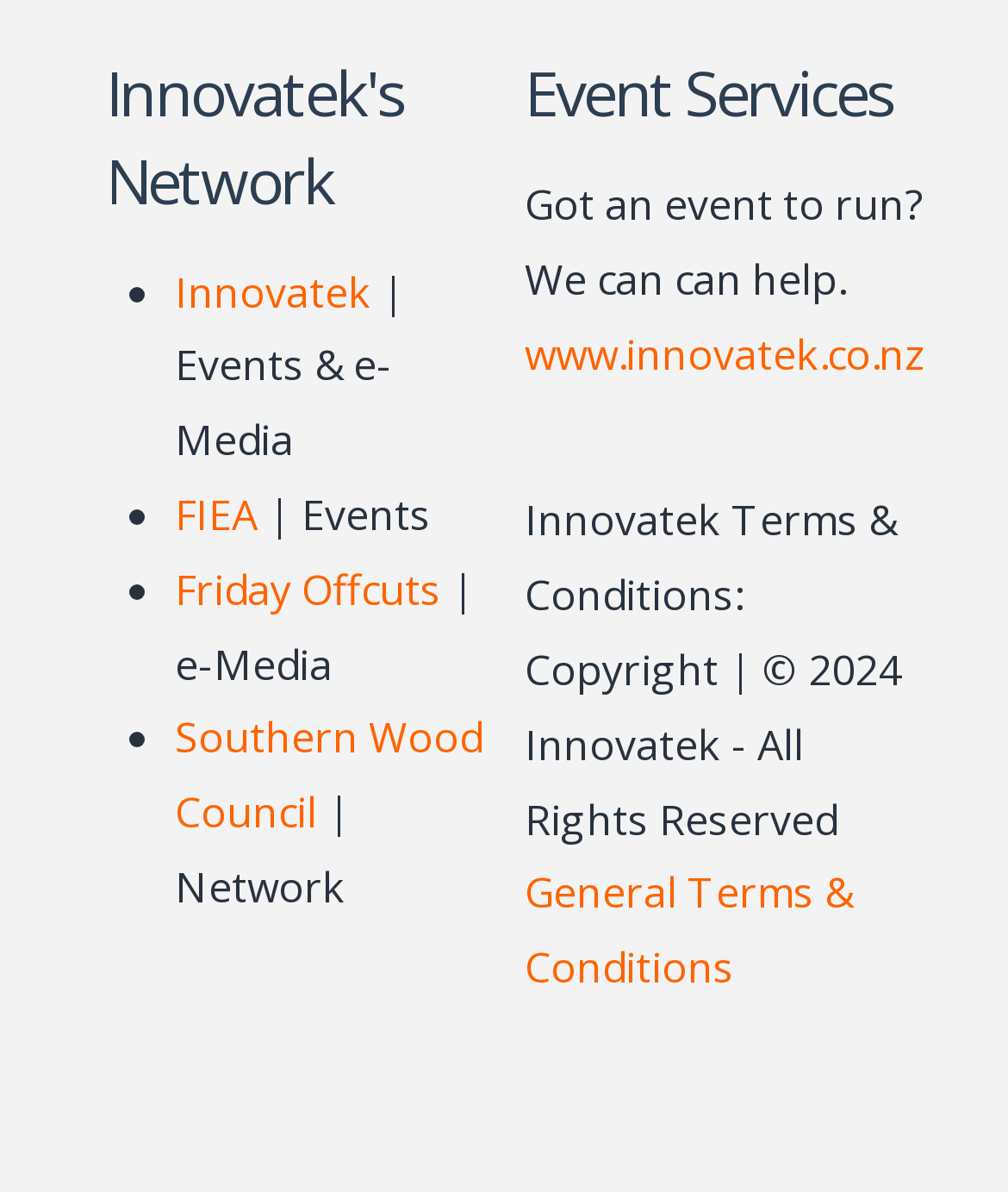Please answer the following question using a single word or phrase: 
What are the categories listed under Innovatek's Network?

Events & e-Media, FIEA, Friday Offcuts, Southern Wood Council